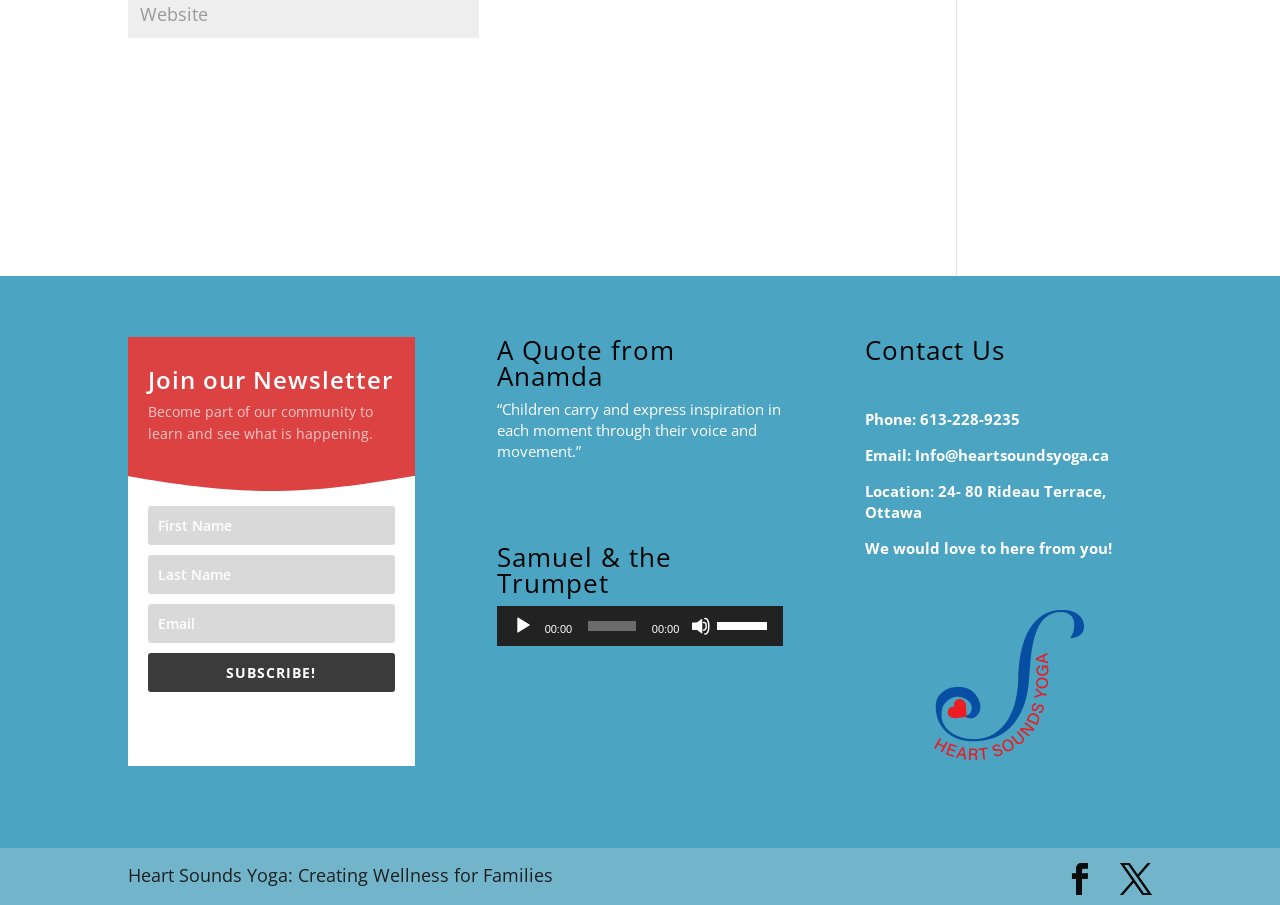What type of content is presented in the 'Samuel & the Trumpet' section?
Answer the question in as much detail as possible.

The 'Samuel & the Trumpet' section contains an 'Audio Player' application with a 'Play' button, a timer, and a slider for time and volume control. This indicates that the section is used to present audio content.